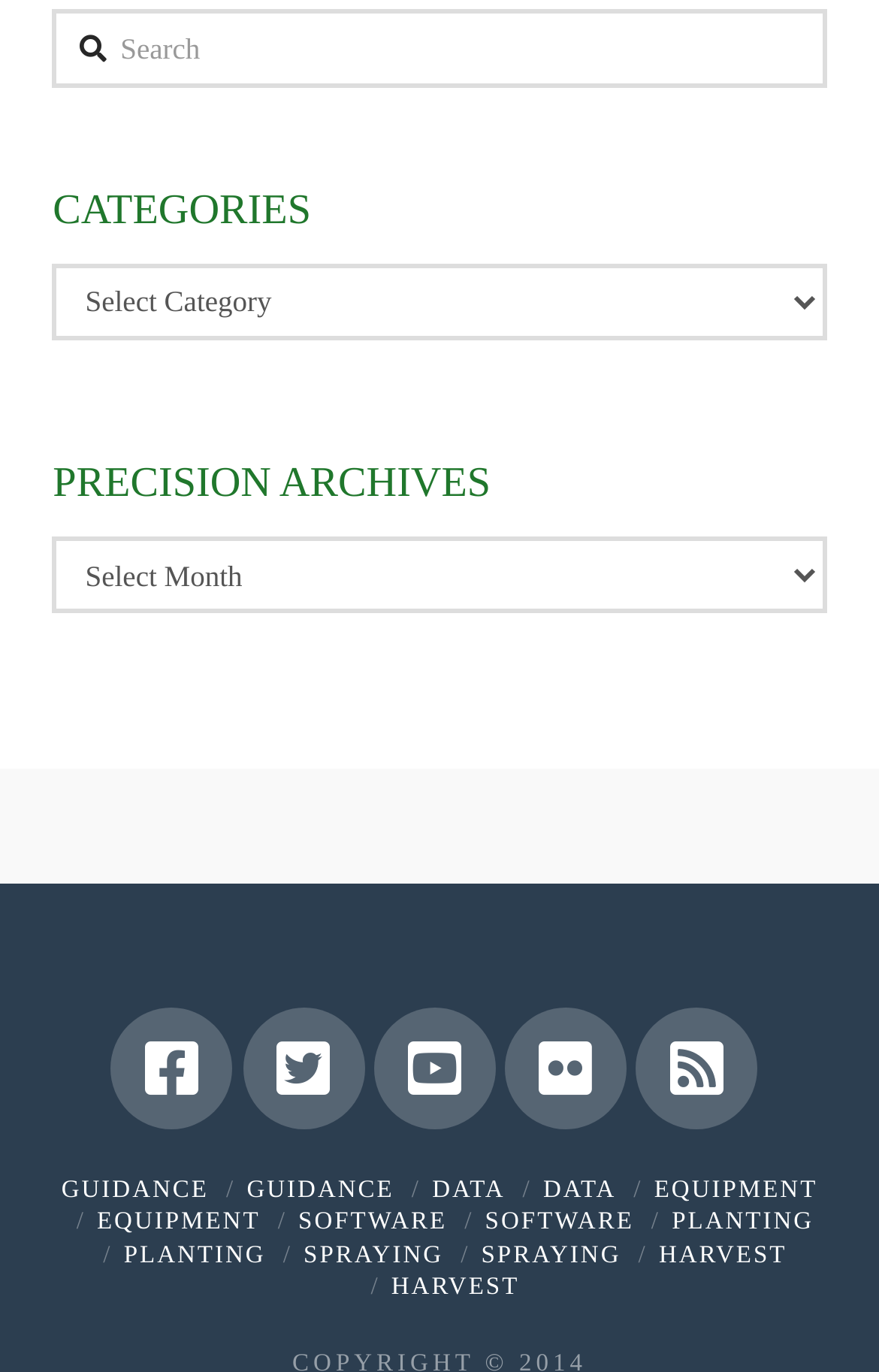How many social media links are present?
Please give a detailed answer to the question using the information shown in the image.

I counted the number of link elements with social media platform names, such as 'Facebook', 'Twitter', 'YouTube', 'Flickr', and 'RSS', and found that there are 5 social media links present on the webpage.